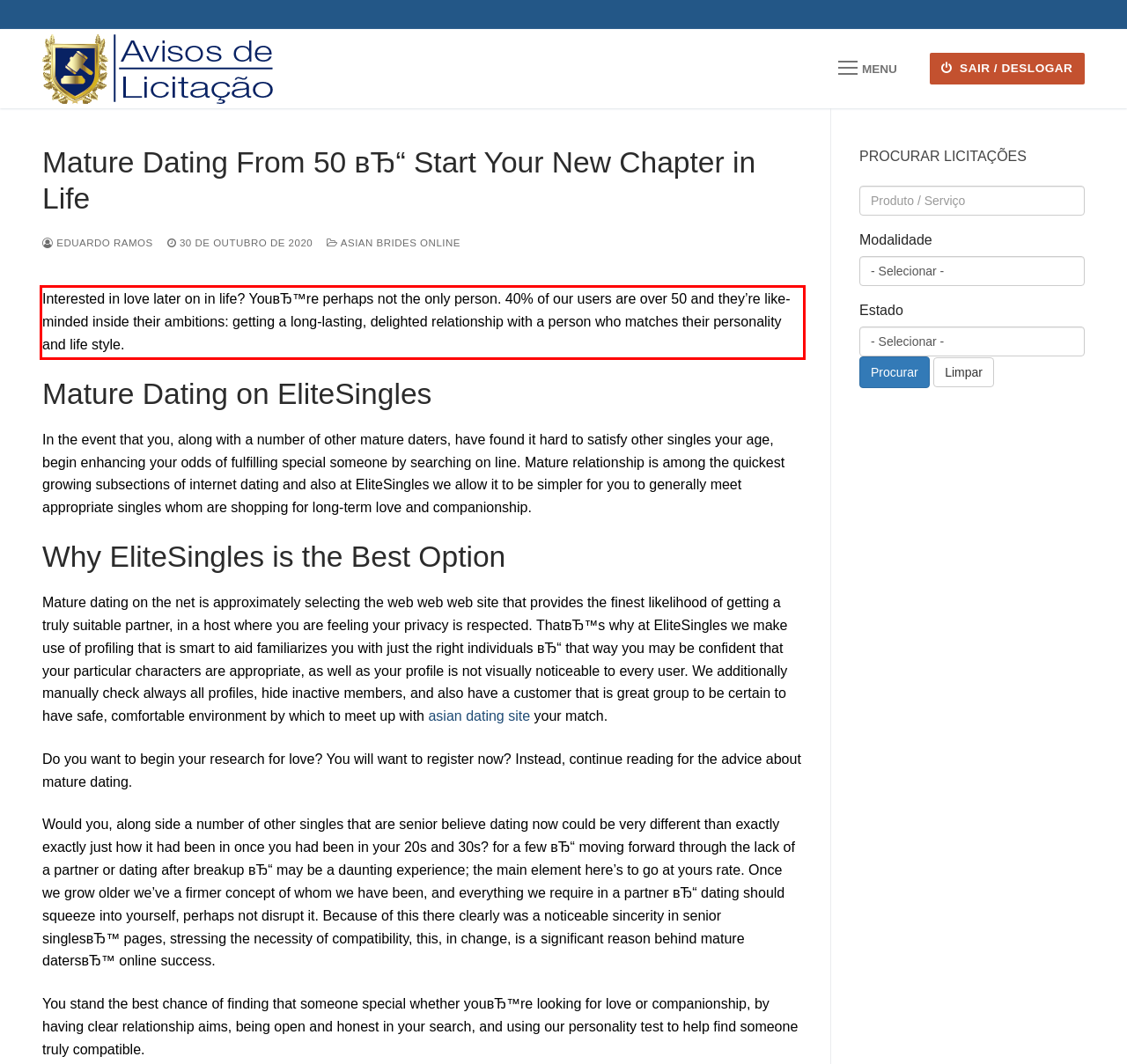Observe the screenshot of the webpage that includes a red rectangle bounding box. Conduct OCR on the content inside this red bounding box and generate the text.

Interested in love later on in life? YouвЂ™re perhaps not the only person. 40% of our users are over 50 and they’re like-minded inside their ambitions: getting a long-lasting, delighted relationship with a person who matches their personality and life style.